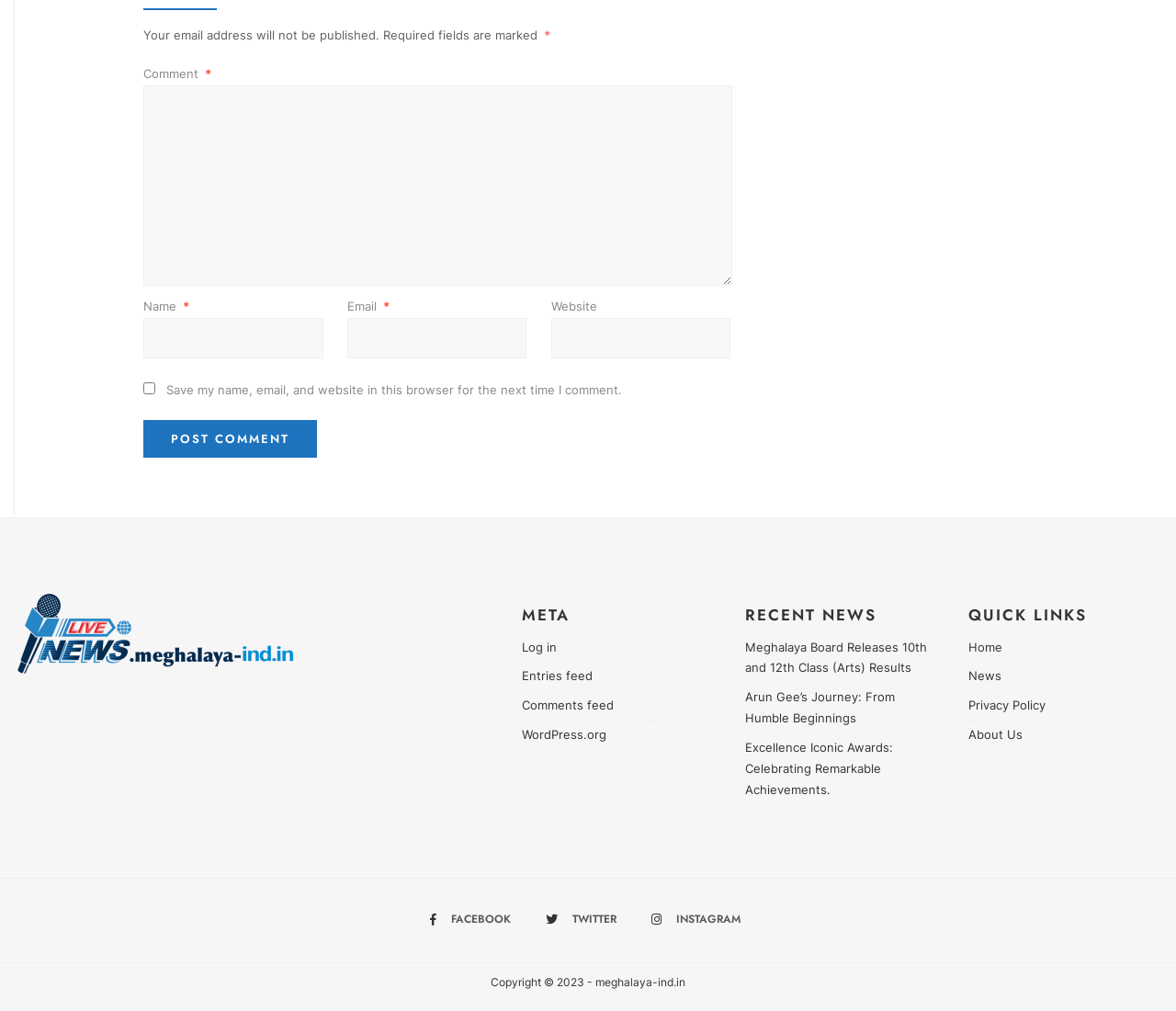Based on the element description: "parent_node: Comment * name="comment"", identify the UI element and provide its bounding box coordinates. Use four float numbers between 0 and 1, [left, top, right, bottom].

[0.122, 0.084, 0.622, 0.282]